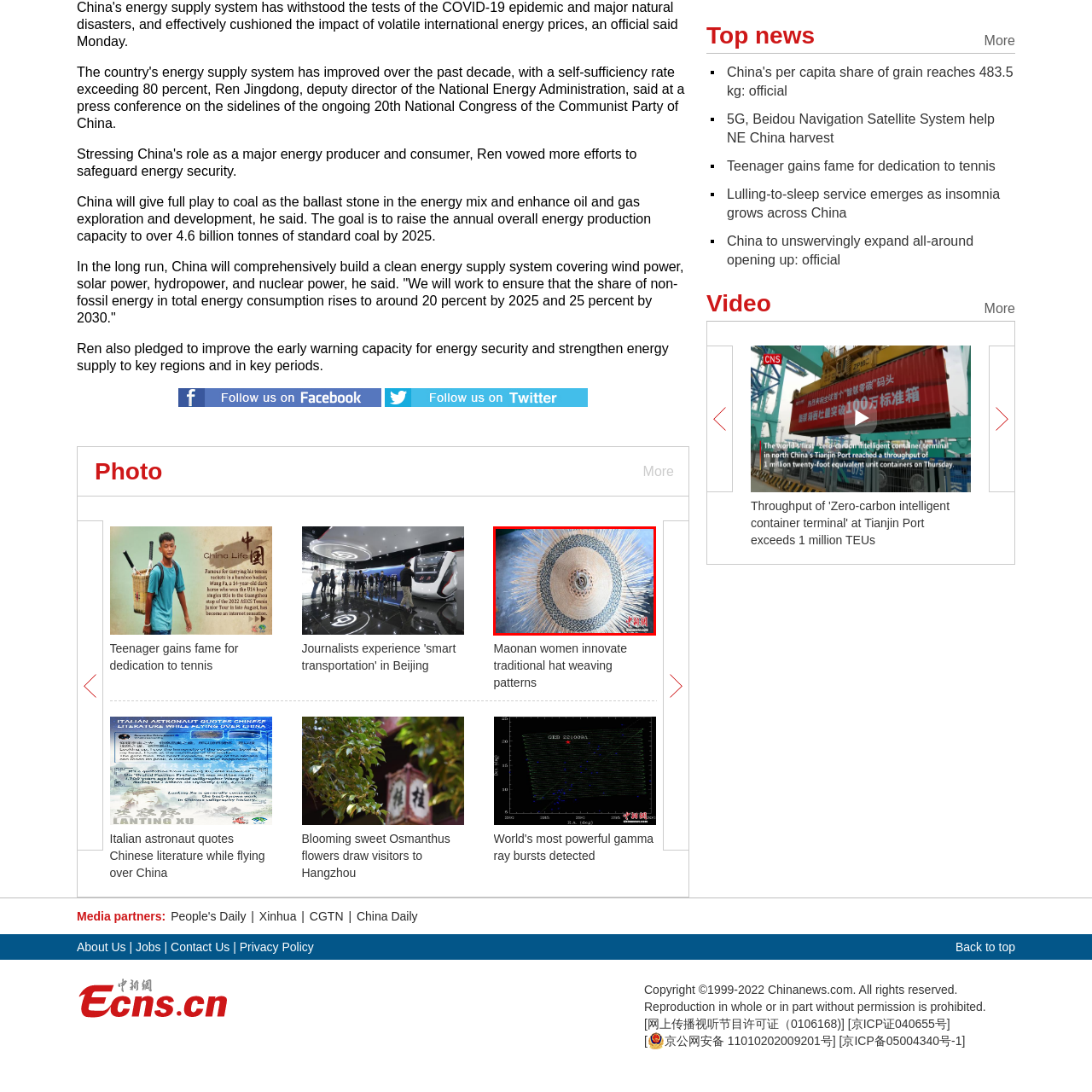Give an in-depth description of the image highlighted with the red boundary.

The image showcases a beautiful traditional Maonan hat, intricately designed with detailed patterns and surrounded by elongated straw embellishments. This craftsmanship reflects the cultural heritage of the Maonan people, celebrated for their unique weaving techniques. The circular hat is delicately adorned, highlighting the meticulous artistry involved in its creation, which is deeply rooted in the community's traditions. The background suggests a workshop setting, emphasizing the artisanal process behind the hat's construction, contributing to the ongoing innovation in traditional crafts.